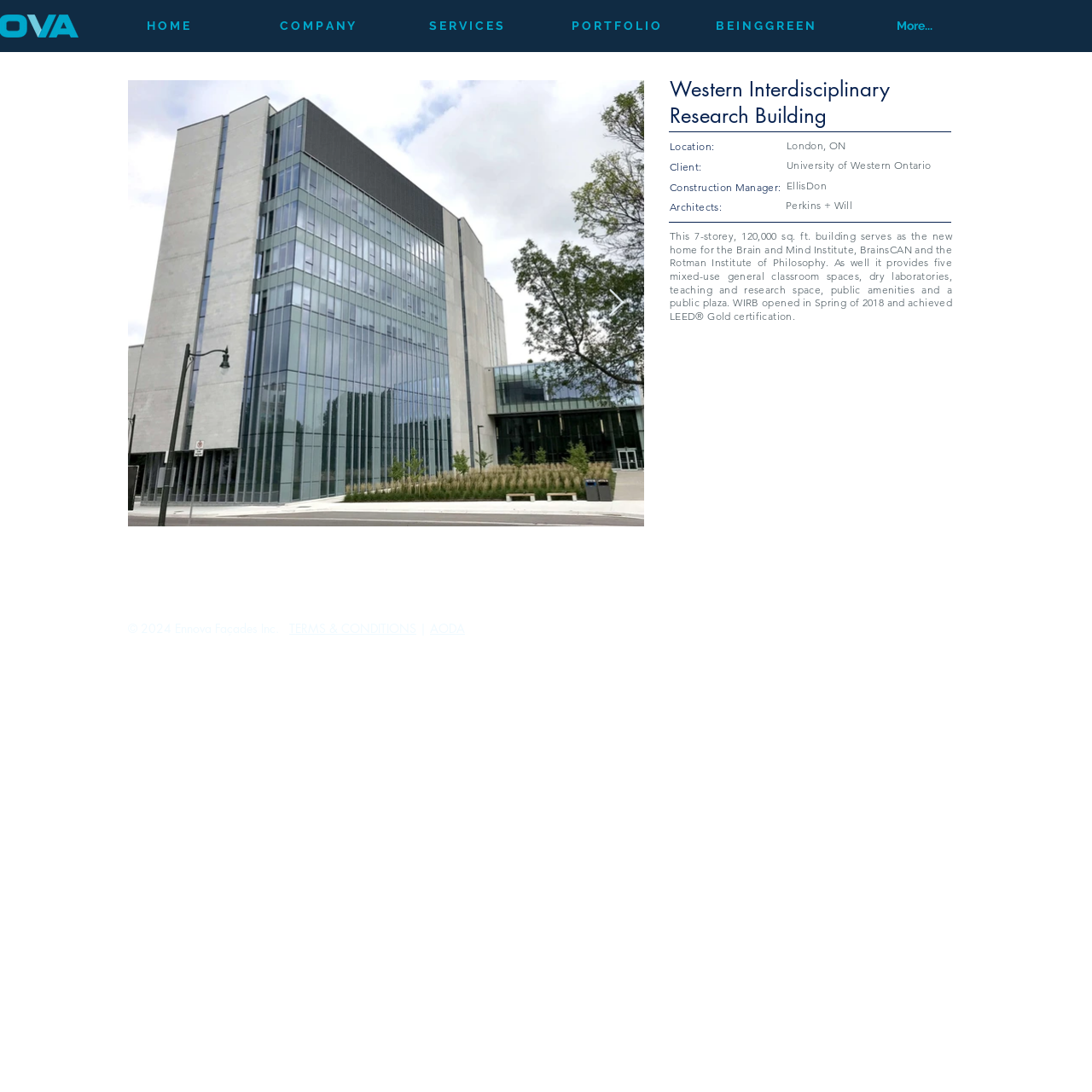Give a concise answer using only one word or phrase for this question:
What is the size of the Western Interdisciplinary Research Building?

120,000 sq. ft.